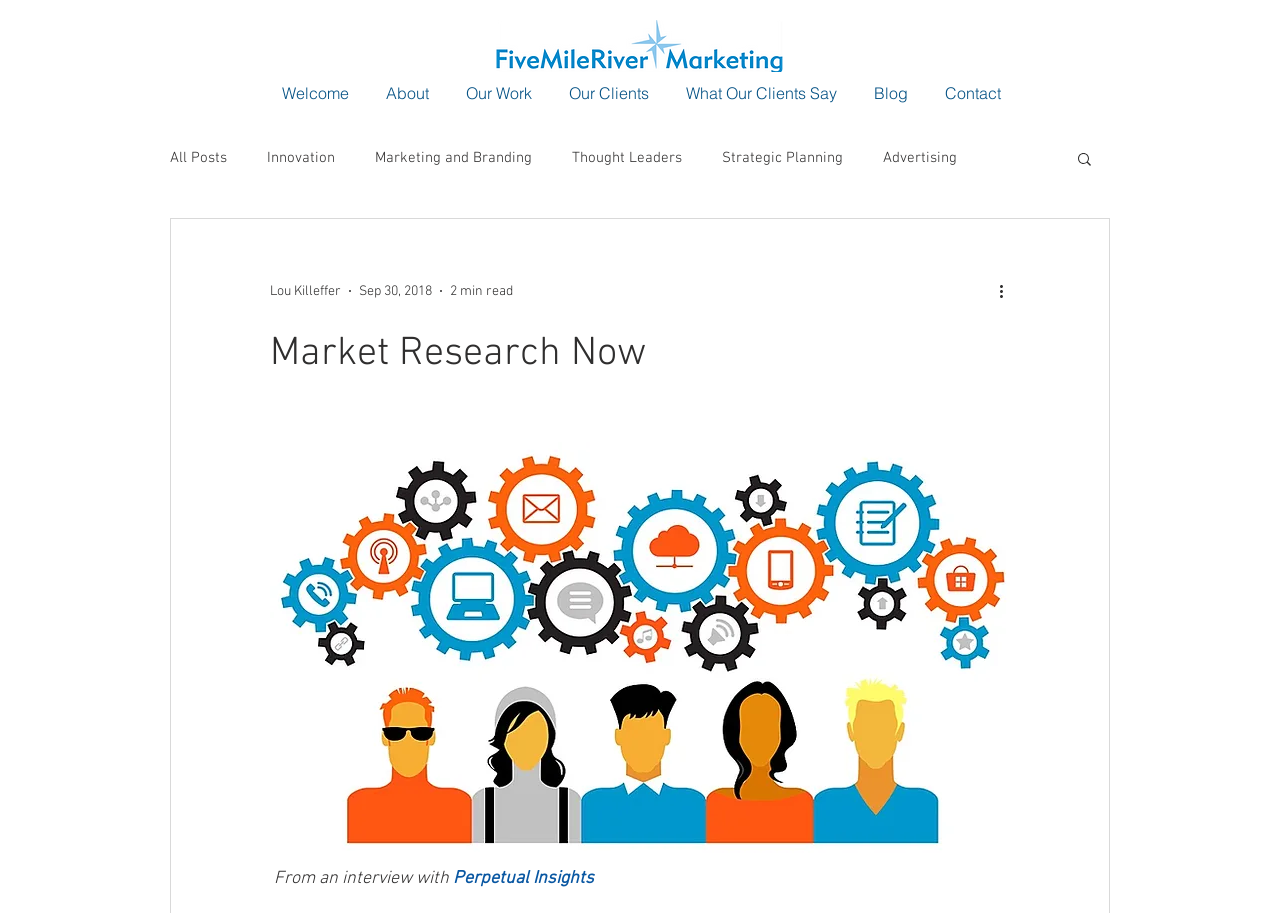Give a complete and precise description of the webpage's appearance.

The webpage is about Market Research Now, with a navigation menu at the top left corner, containing links to "Welcome", "About", "Our Work", "Our Clients", "What Our Clients Say", "Blog", and "Contact". Below the navigation menu, there is a secondary navigation menu related to the blog, with links to "All Posts", "Innovation", "Marketing and Branding", "Thought Leaders", "Strategic Planning", and "Advertising". 

On the top right corner, there is a search button with a magnifying glass icon. 

The main content of the webpage is an interview, with the title "Market Research Now" at the top. The interview is with Perpetual Insights, and it discusses the approach to market research, both customer and competitor focused. The interview is written by Lou Killeffer, dated September 30, 2018, and takes approximately 2 minutes to read. 

There is a "More actions" button at the bottom right corner of the interview section, with an icon.